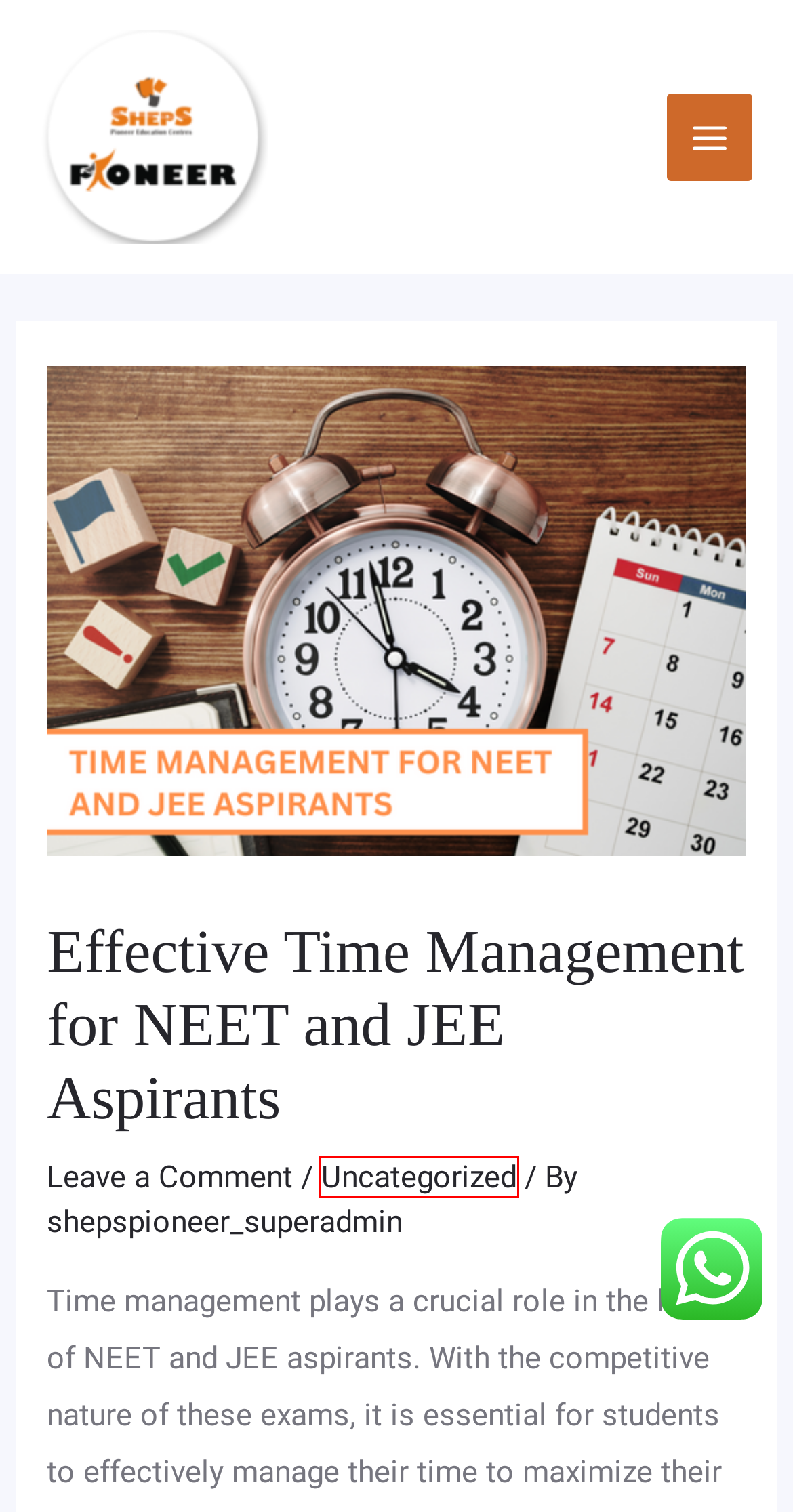Examine the screenshot of a webpage with a red rectangle bounding box. Select the most accurate webpage description that matches the new webpage after clicking the element within the bounding box. Here are the candidates:
A. gallery - Sheps Pioneer
B. Uncategorized Archives - Sheps Pioneer
C. Sheps pioneer education center palam colony - Sheps Pioneer
D. Blogs - Sheps Pioneer
E. Contact - Sheps Pioneer
F. facilites - Sheps Pioneer
G. The Role of Coaching Institutes in NEET and JEE Preparation
H. shepspioneer_superadmin, Author at Sheps Pioneer

B